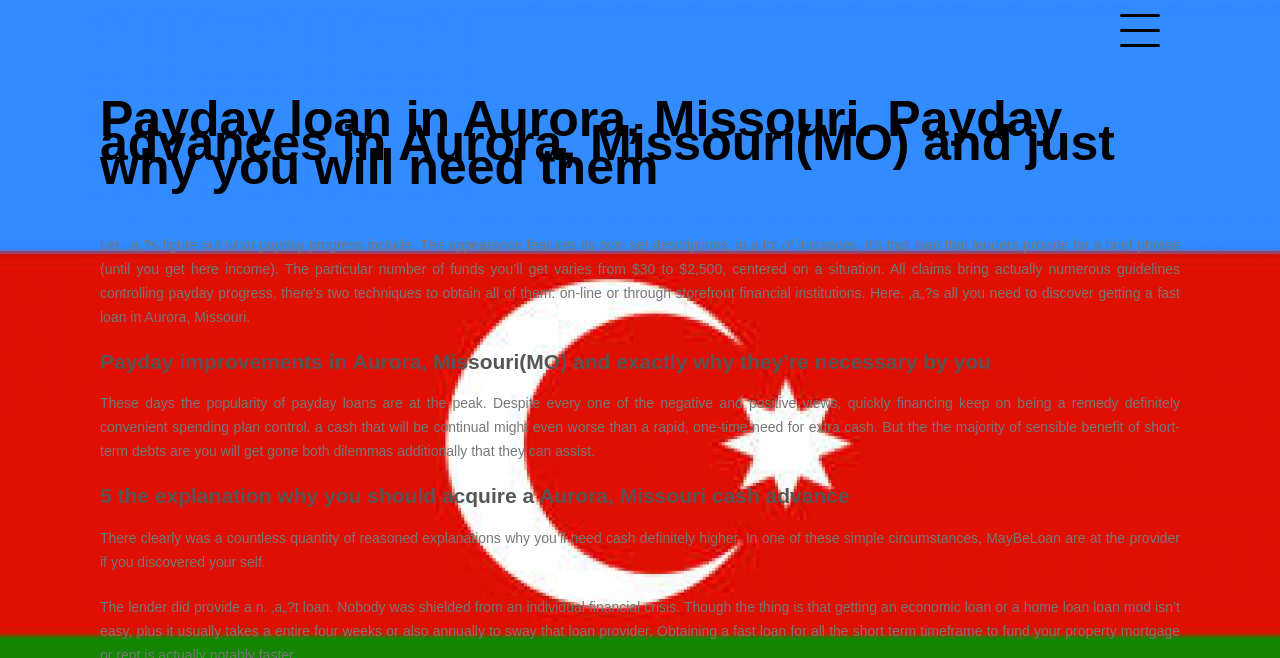Please answer the following question using a single word or phrase: 
What is the purpose of payday loans?

Short-term financial assistance